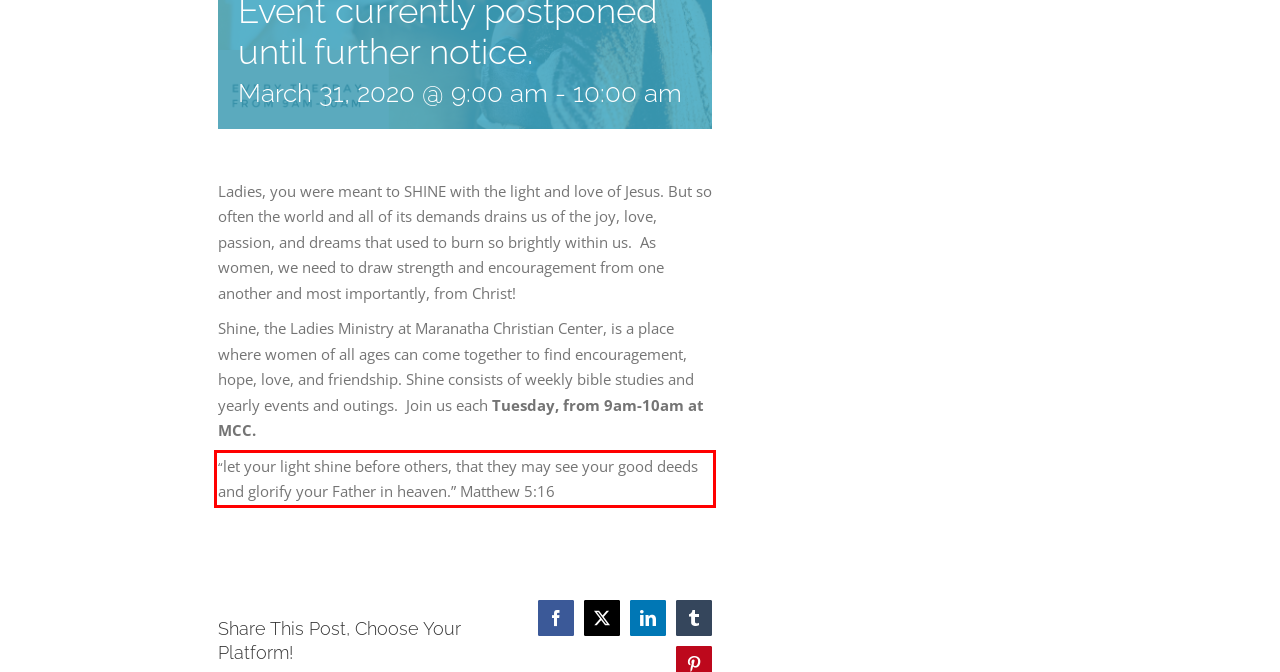Please analyze the screenshot of a webpage and extract the text content within the red bounding box using OCR.

“let your light shine before others, that they may see your good deeds and glorify your Father in heaven.” Matthew 5:16